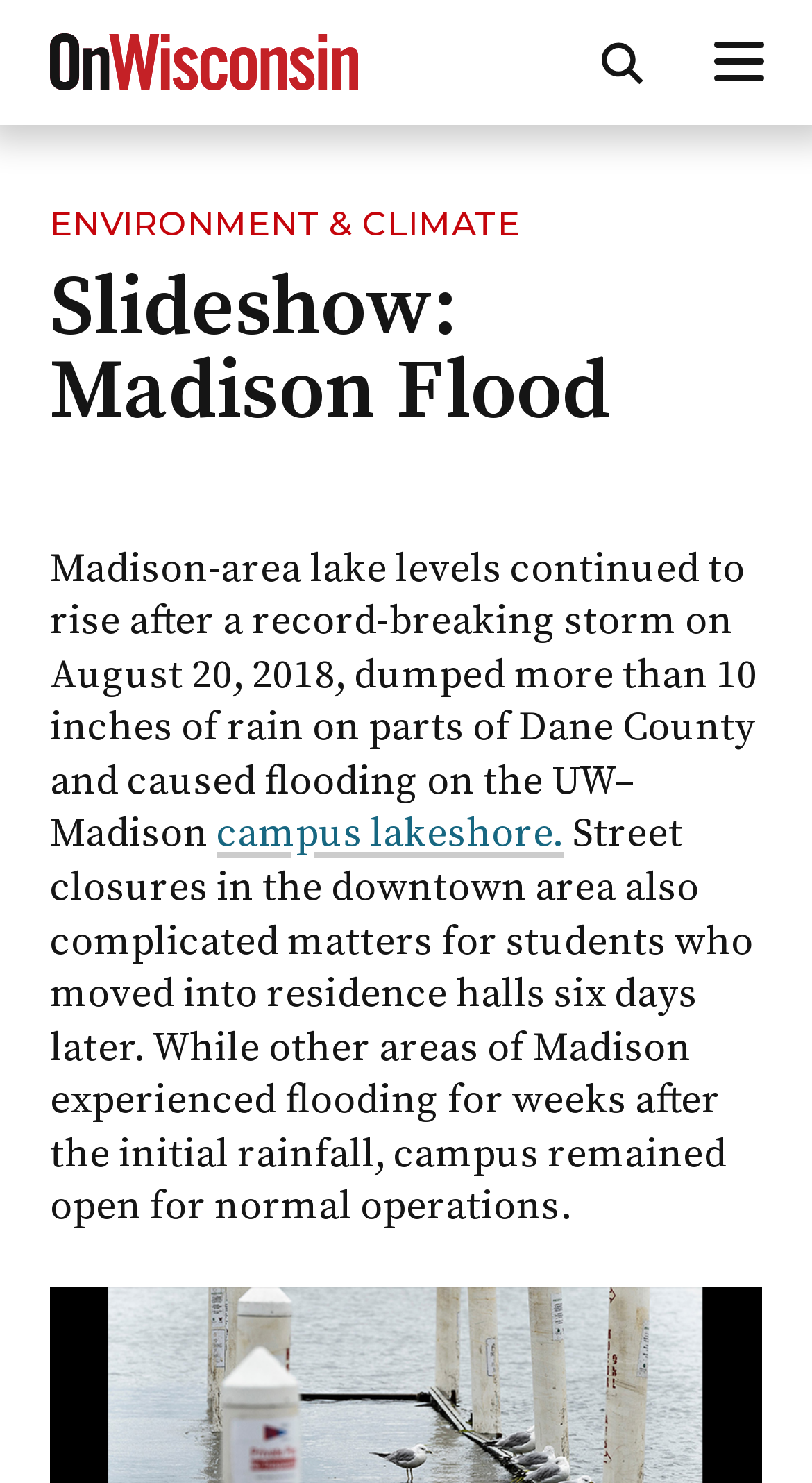Given the description of the UI element: "alt="silveiras touch photography logo"", predict the bounding box coordinates in the form of [left, top, right, bottom], with each value being a float between 0 and 1.

None